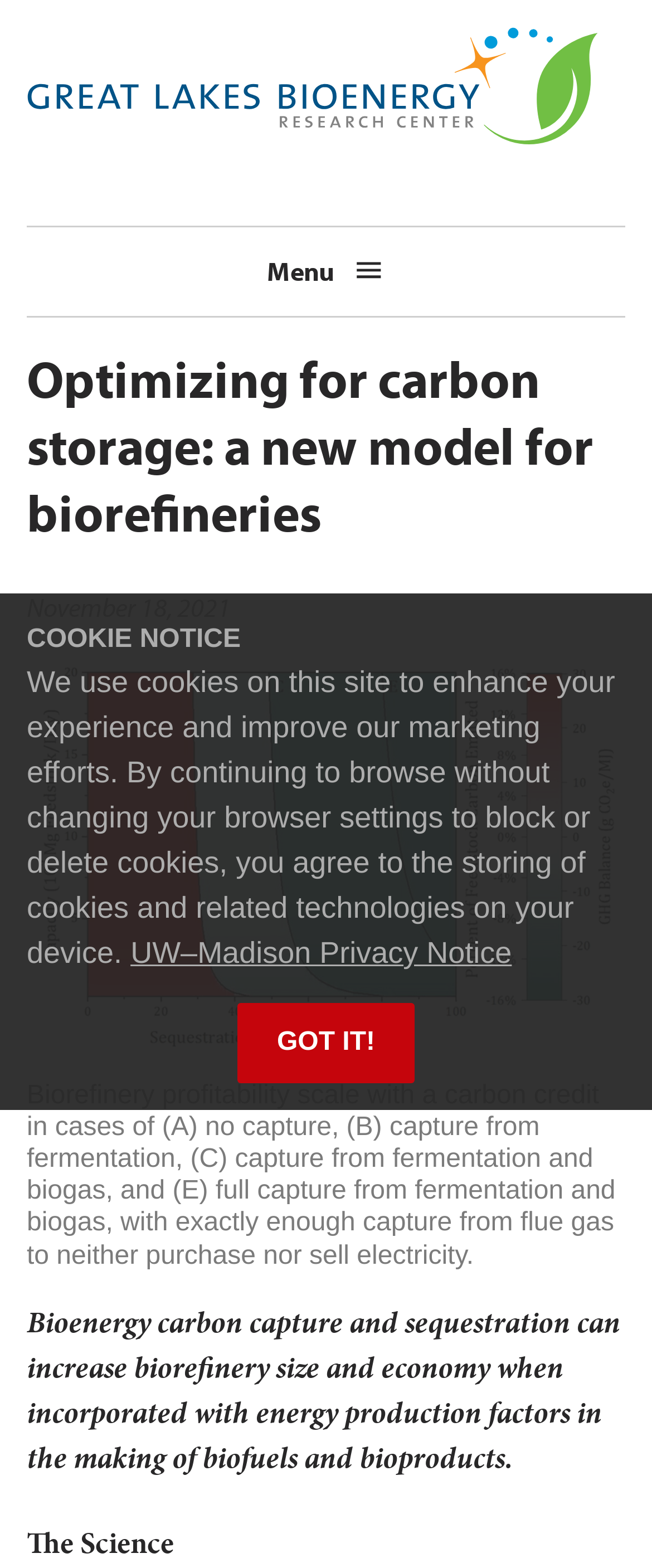What is the date of the article?
Refer to the image and answer the question using a single word or phrase.

November 18, 2021